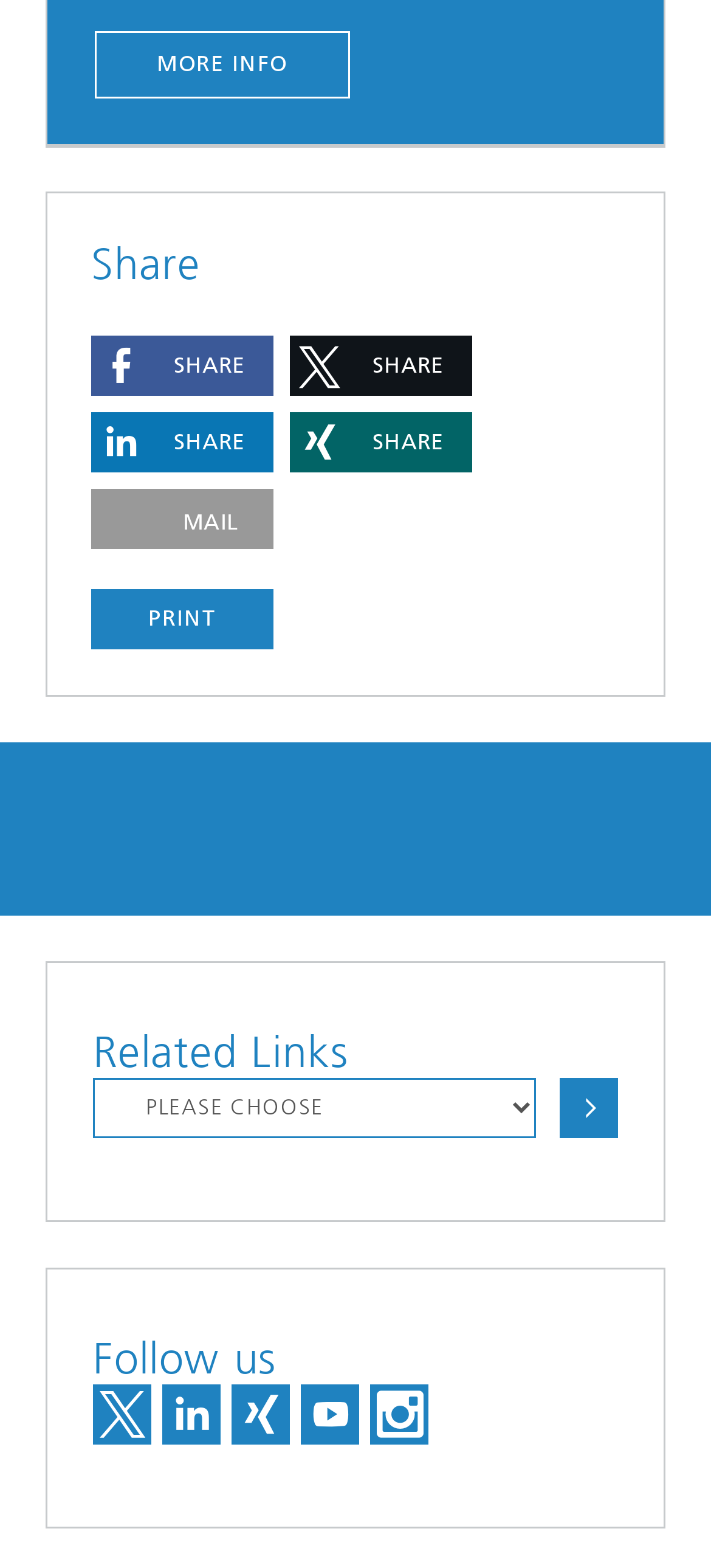Determine the coordinates of the bounding box for the clickable area needed to execute this instruction: "Choose from related links".

[0.787, 0.687, 0.869, 0.726]